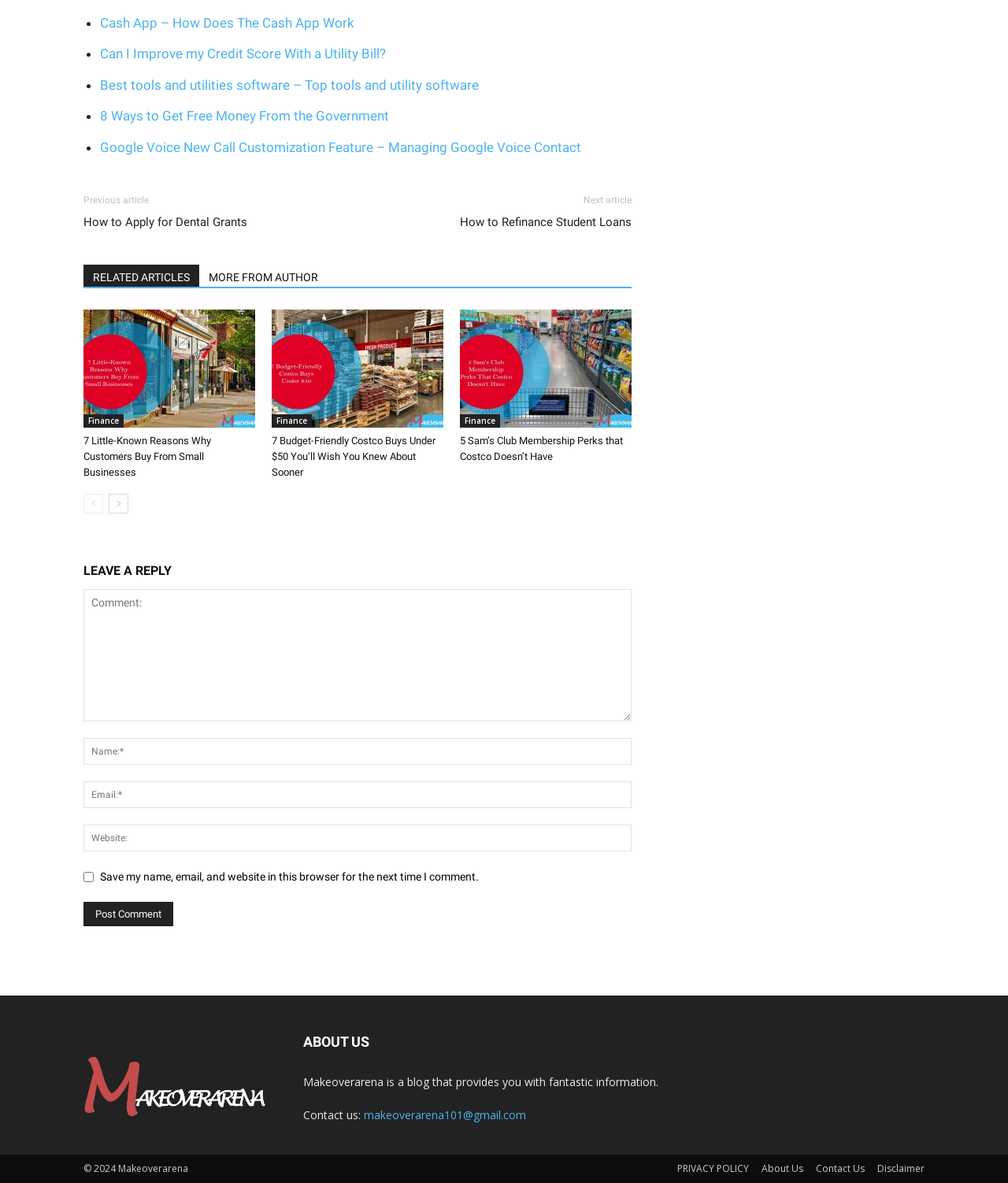Determine the bounding box for the UI element as described: "name="email" placeholder="Email:*"". The coordinates should be represented as four float numbers between 0 and 1, formatted as [left, top, right, bottom].

[0.083, 0.661, 0.627, 0.683]